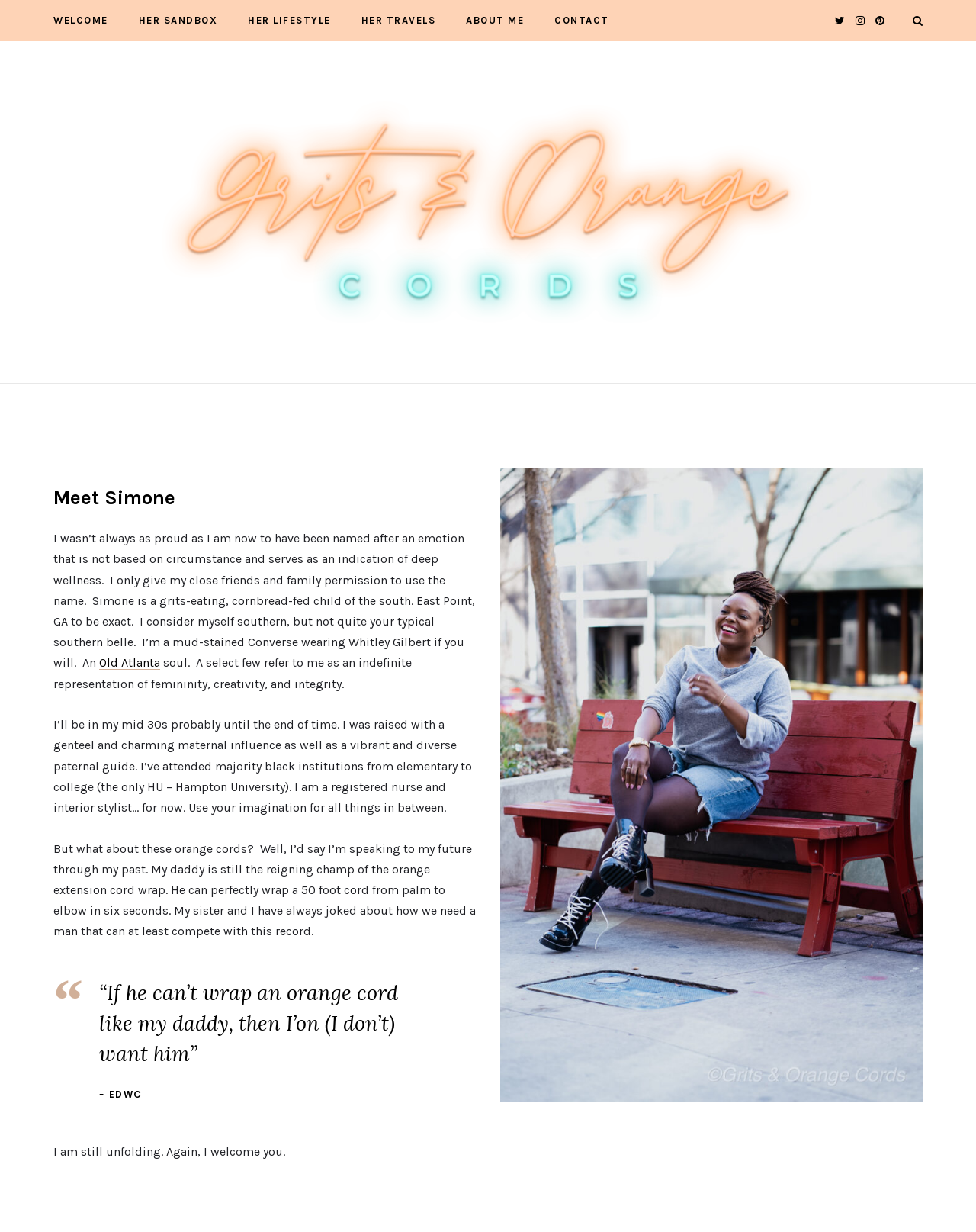Find the bounding box coordinates of the area that needs to be clicked in order to achieve the following instruction: "Click on the 'HER SANDBOX' link". The coordinates should be specified as four float numbers between 0 and 1, i.e., [left, top, right, bottom].

[0.142, 0.0, 0.223, 0.033]